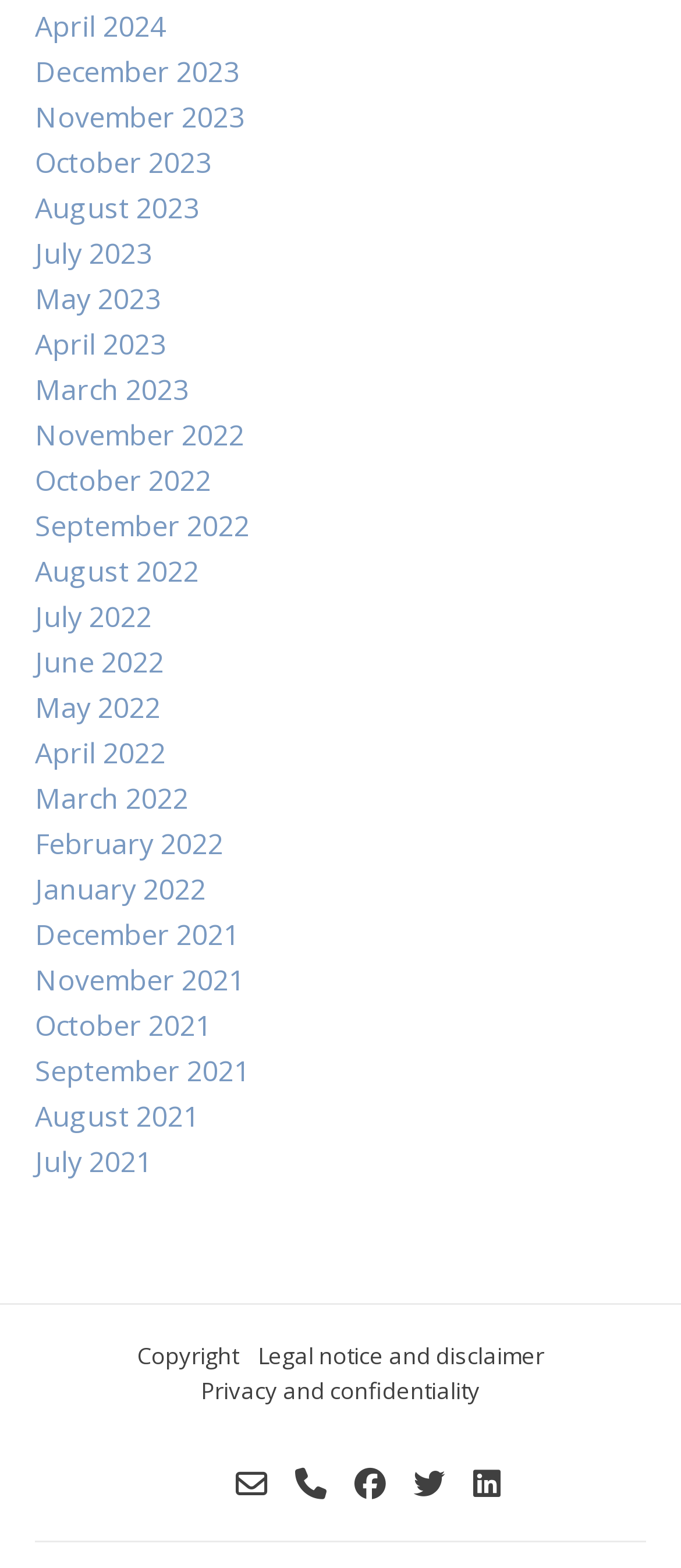How many links are related to months?
Kindly give a detailed and elaborate answer to the question.

I counted the number of links that contain month names (e.g., April 2024, December 2023, etc.) and found that there are 24 links related to months.